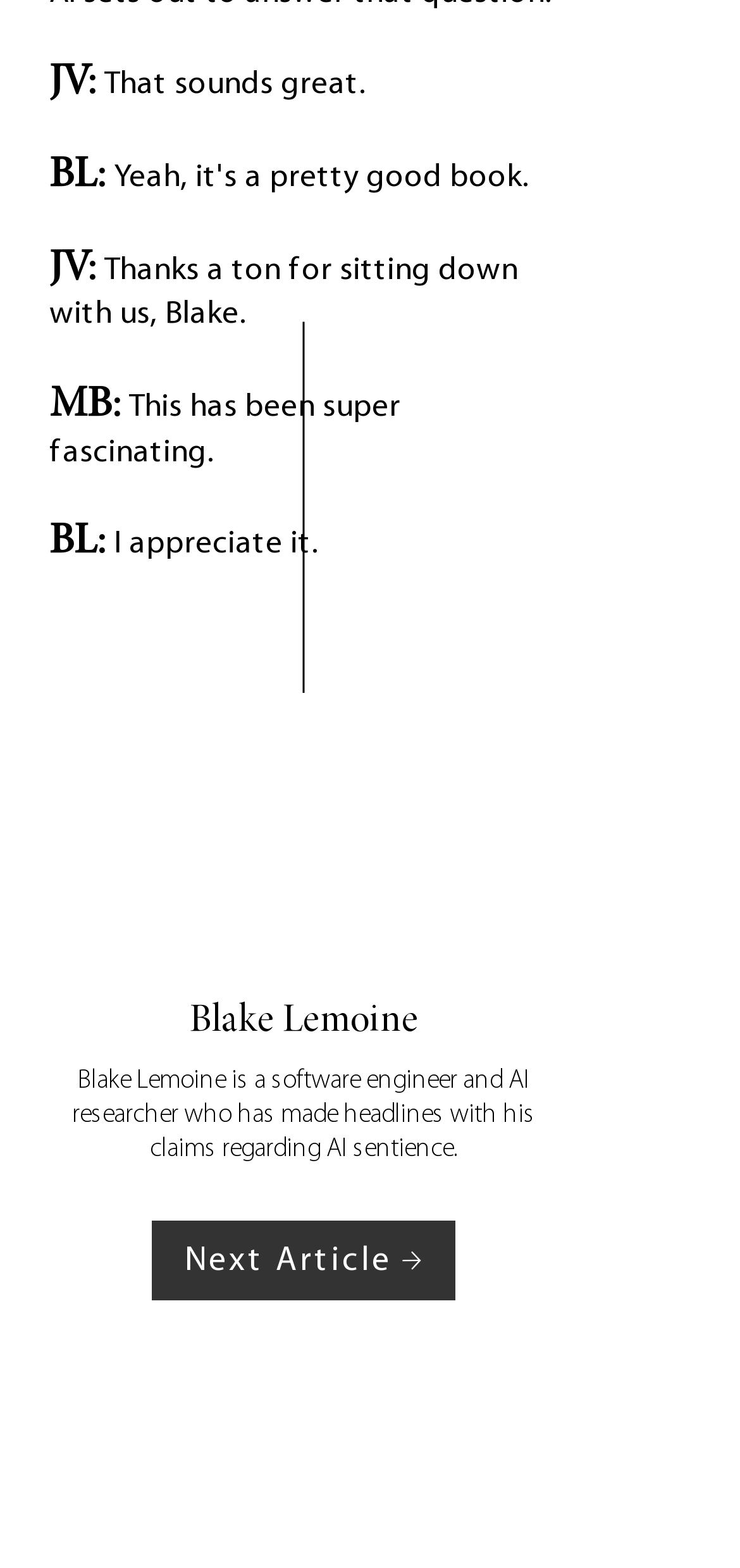Answer the question using only a single word or phrase: 
What is the file name of the image of the person?

Lemoine.jpg